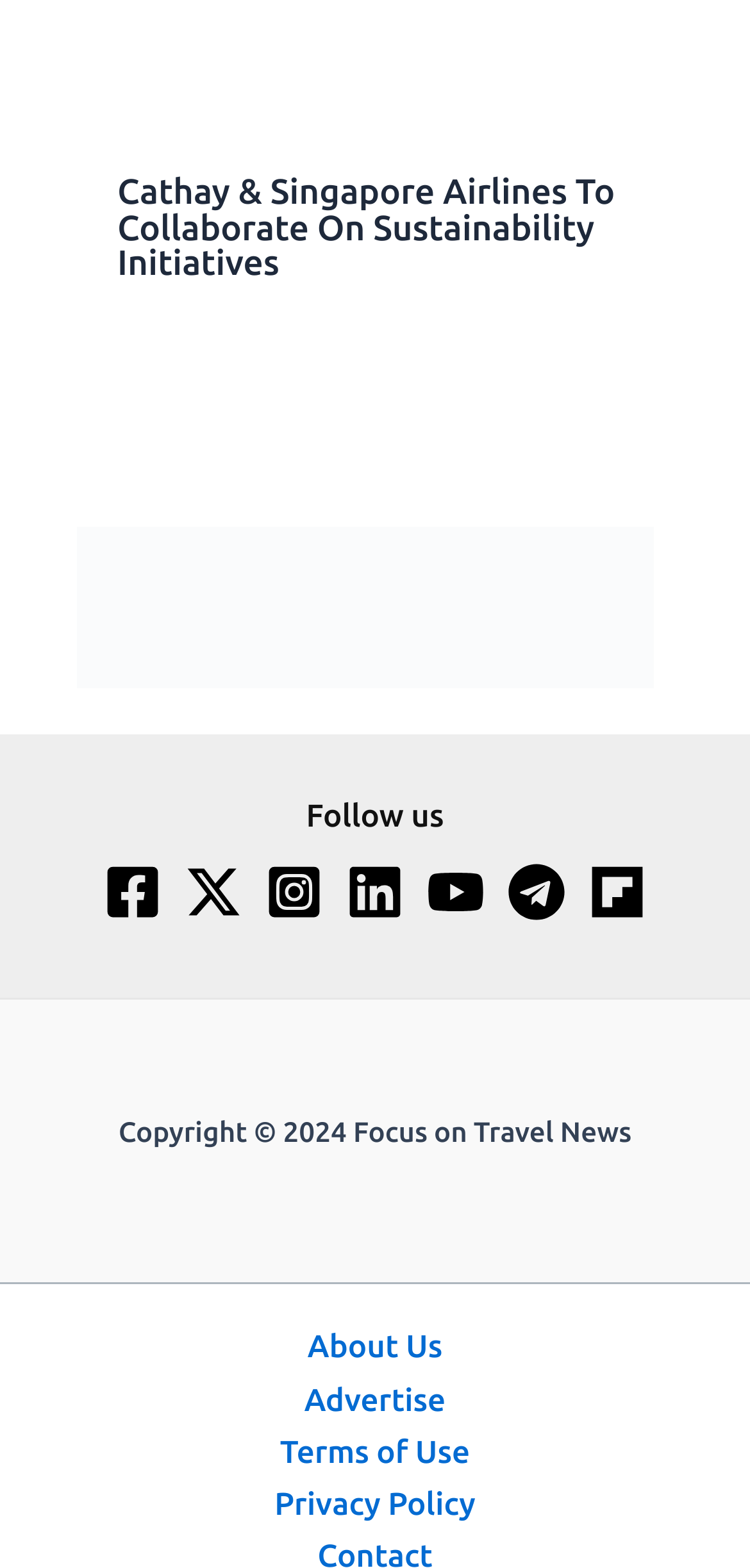Please identify the bounding box coordinates of the area that needs to be clicked to follow this instruction: "Visit the About Us page".

[0.359, 0.844, 0.641, 0.877]